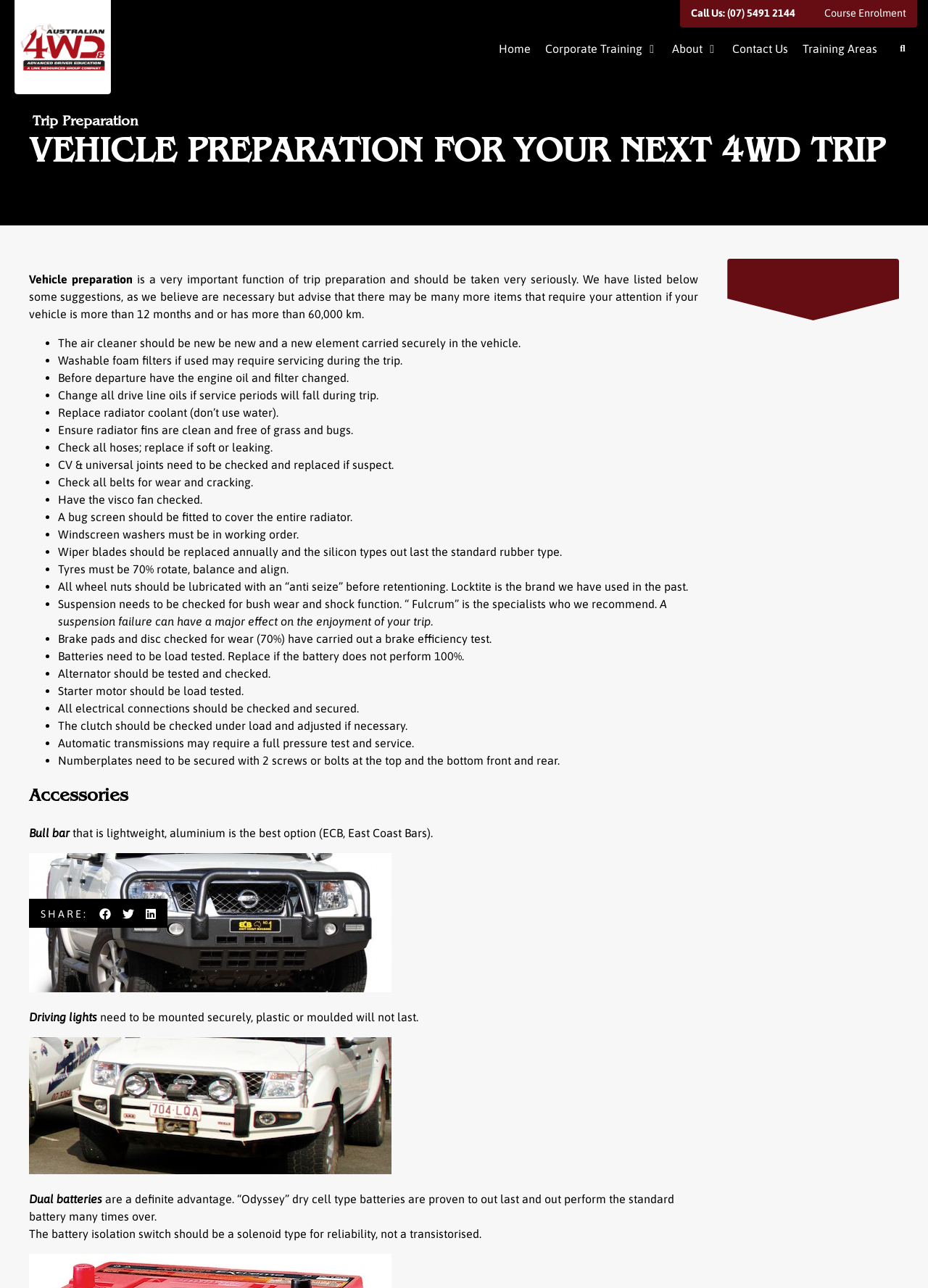What is the importance of vehicle preparation?
With the help of the image, please provide a detailed response to the question.

According to the webpage, vehicle preparation is a very important function of trip preparation and should be taken very seriously. It is necessary and requires attention.